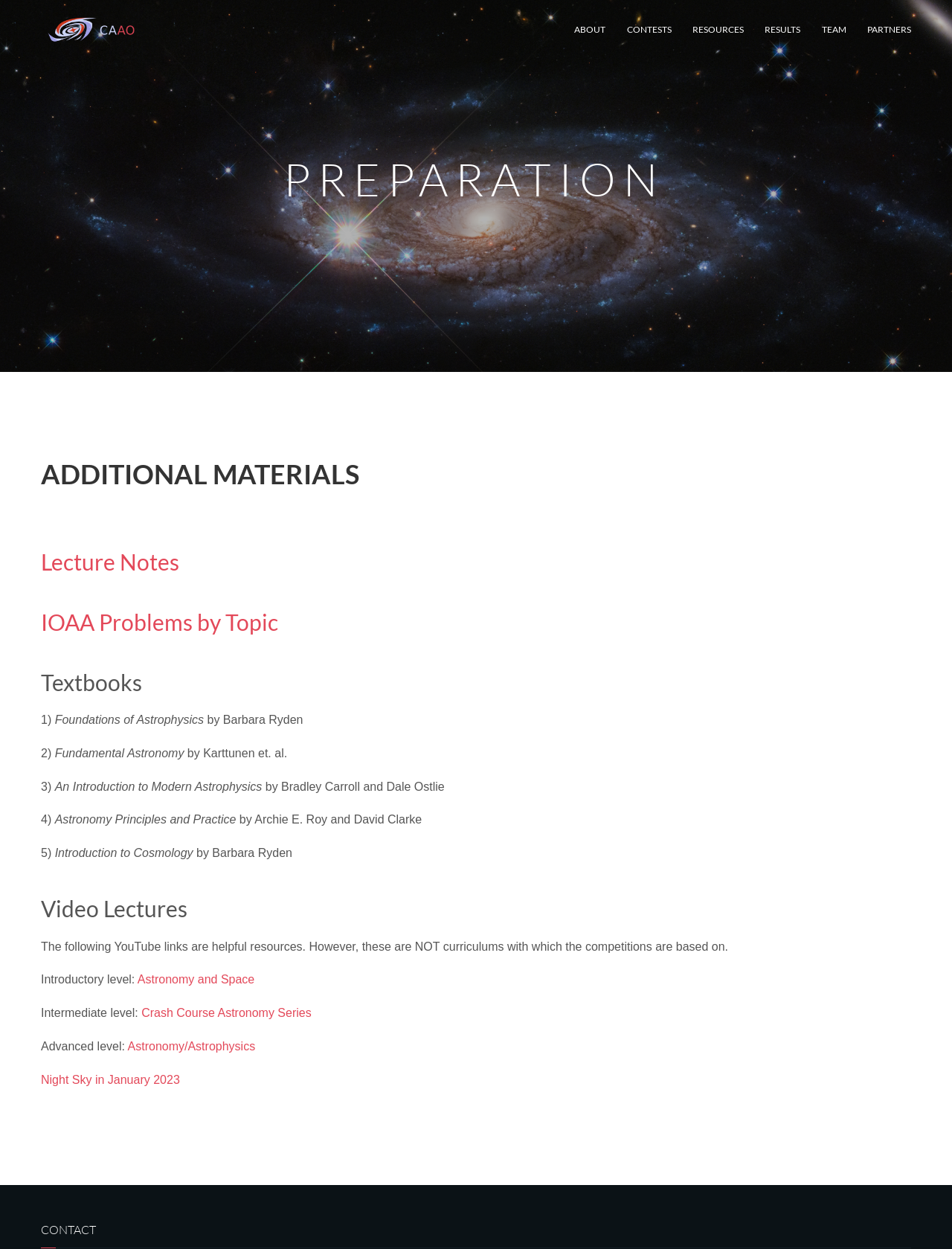Provide a brief response to the question below using one word or phrase:
How many links are under the 'ADDITIONAL MATERIALS' heading?

5